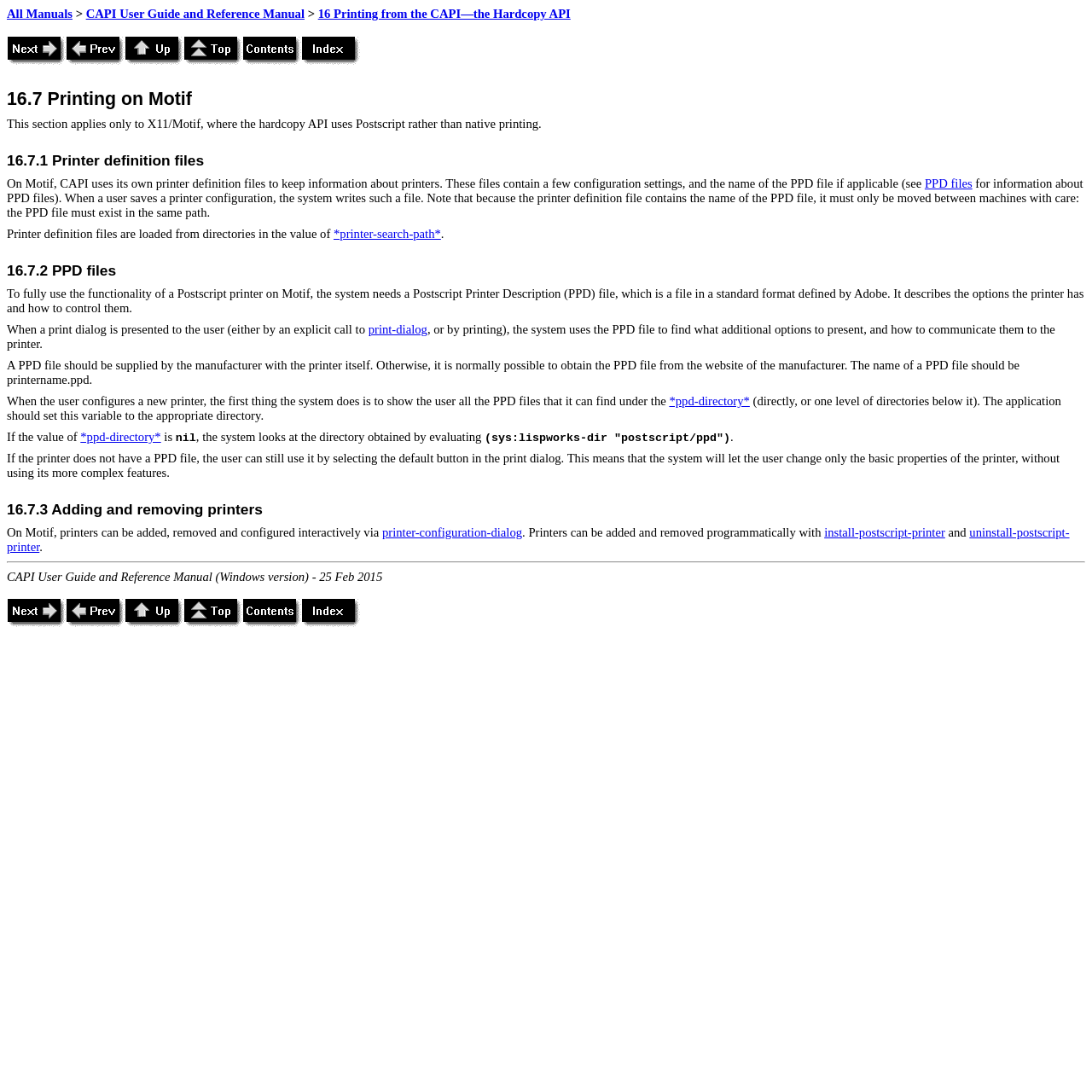Find the bounding box coordinates for the area that should be clicked to accomplish the instruction: "Click on 'Next'".

[0.006, 0.048, 0.06, 0.062]